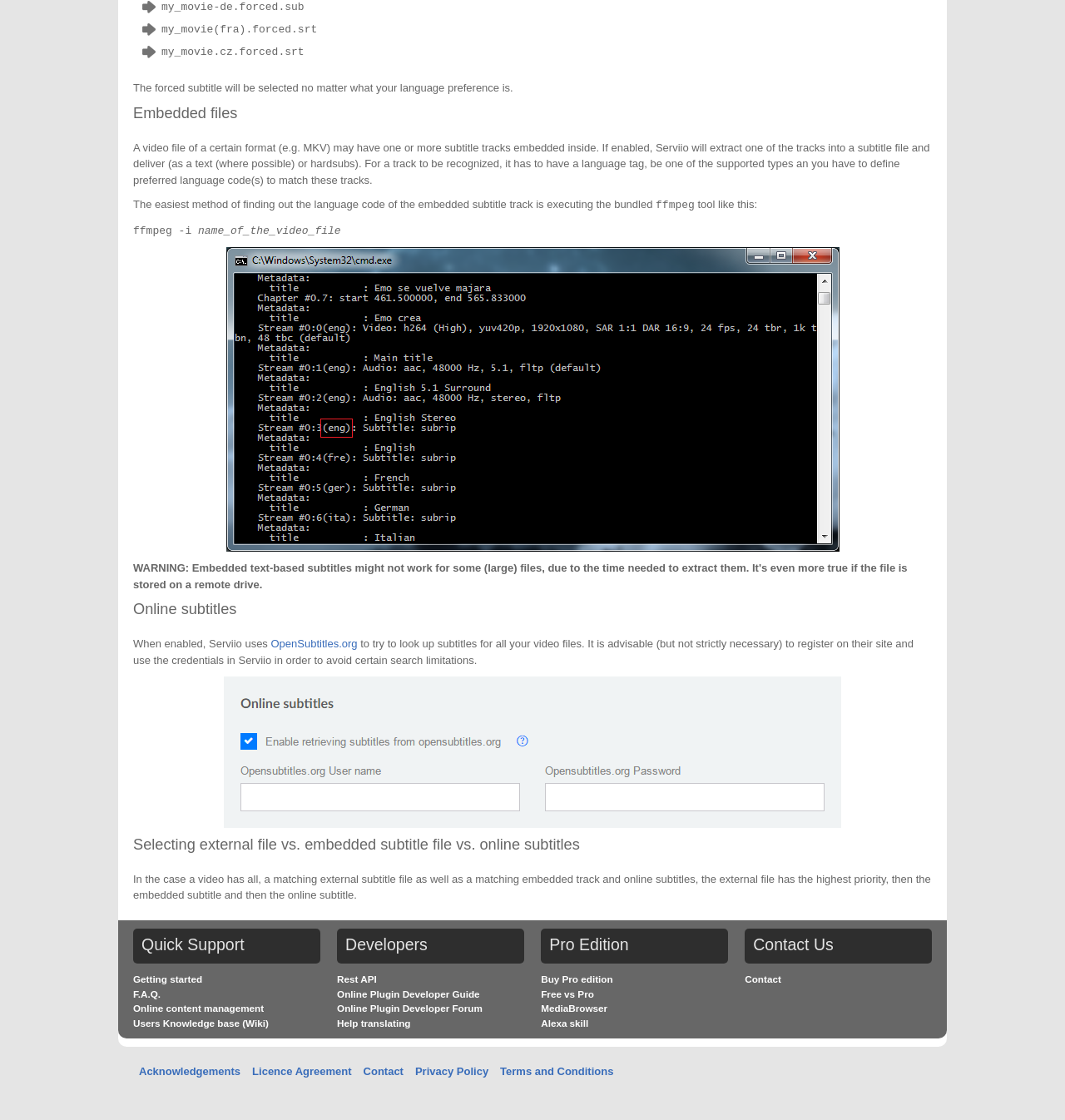Identify the bounding box coordinates of the HTML element based on this description: "MediaBrowser".

[0.508, 0.882, 0.57, 0.892]